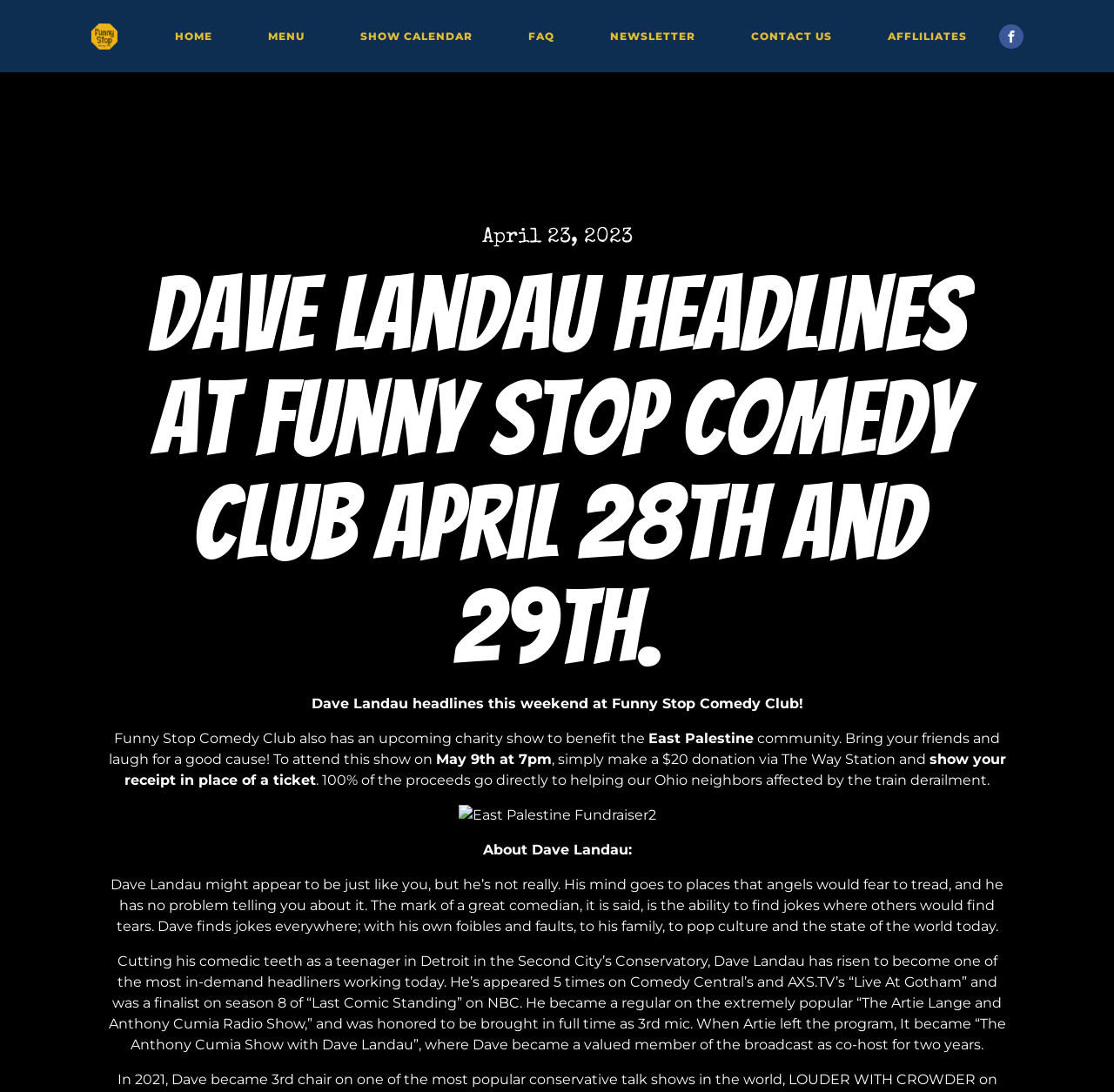Provide a short, one-word or phrase answer to the question below:
What is the name of the comedian headlining at Funny Stop Comedy Club?

Dave Landau